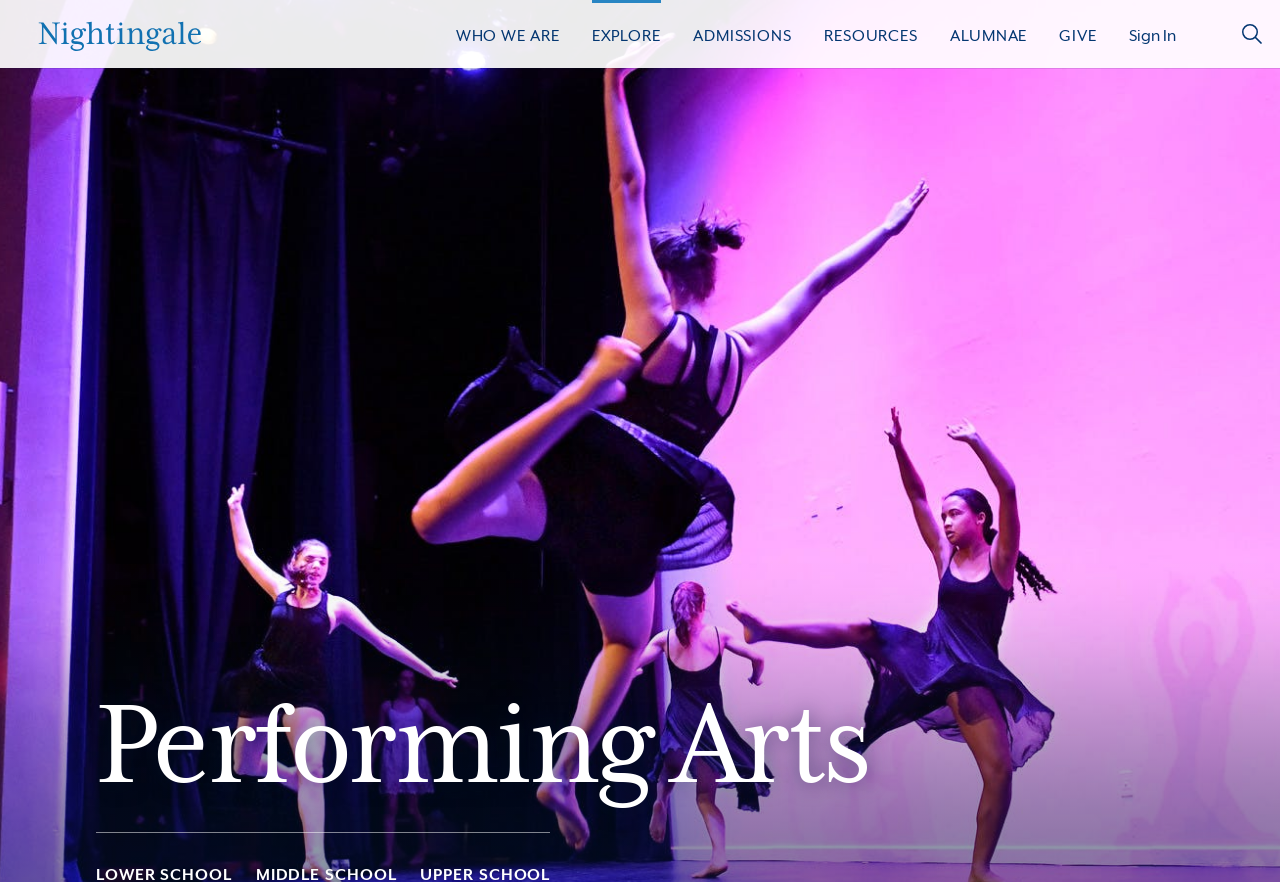Determine the bounding box coordinates of the section to be clicked to follow the instruction: "Explore the school". The coordinates should be given as four float numbers between 0 and 1, formatted as [left, top, right, bottom].

[0.462, 0.03, 0.516, 0.051]